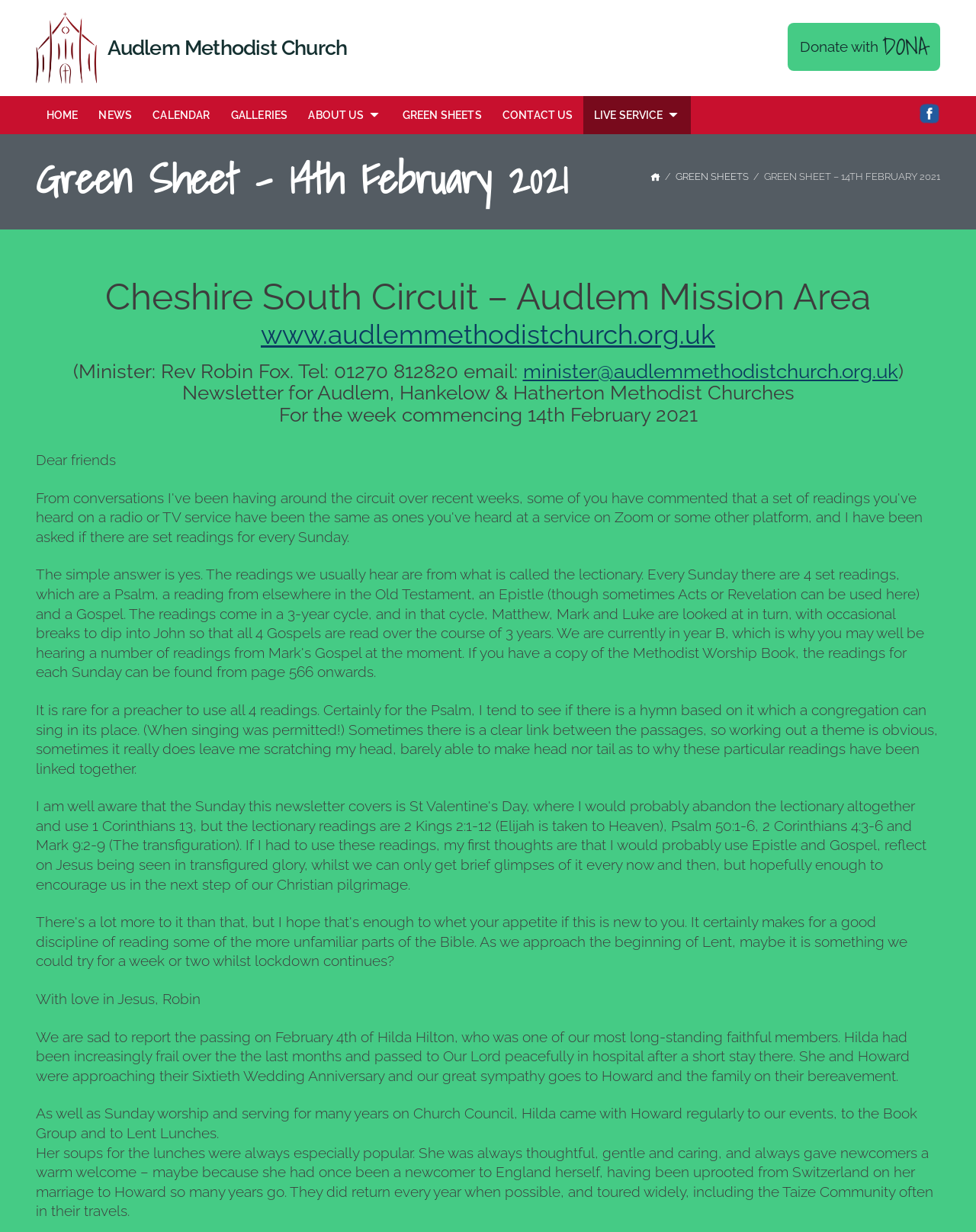Determine the coordinates of the bounding box that should be clicked to complete the instruction: "Go to the HOME page". The coordinates should be represented by four float numbers between 0 and 1: [left, top, right, bottom].

[0.037, 0.078, 0.09, 0.109]